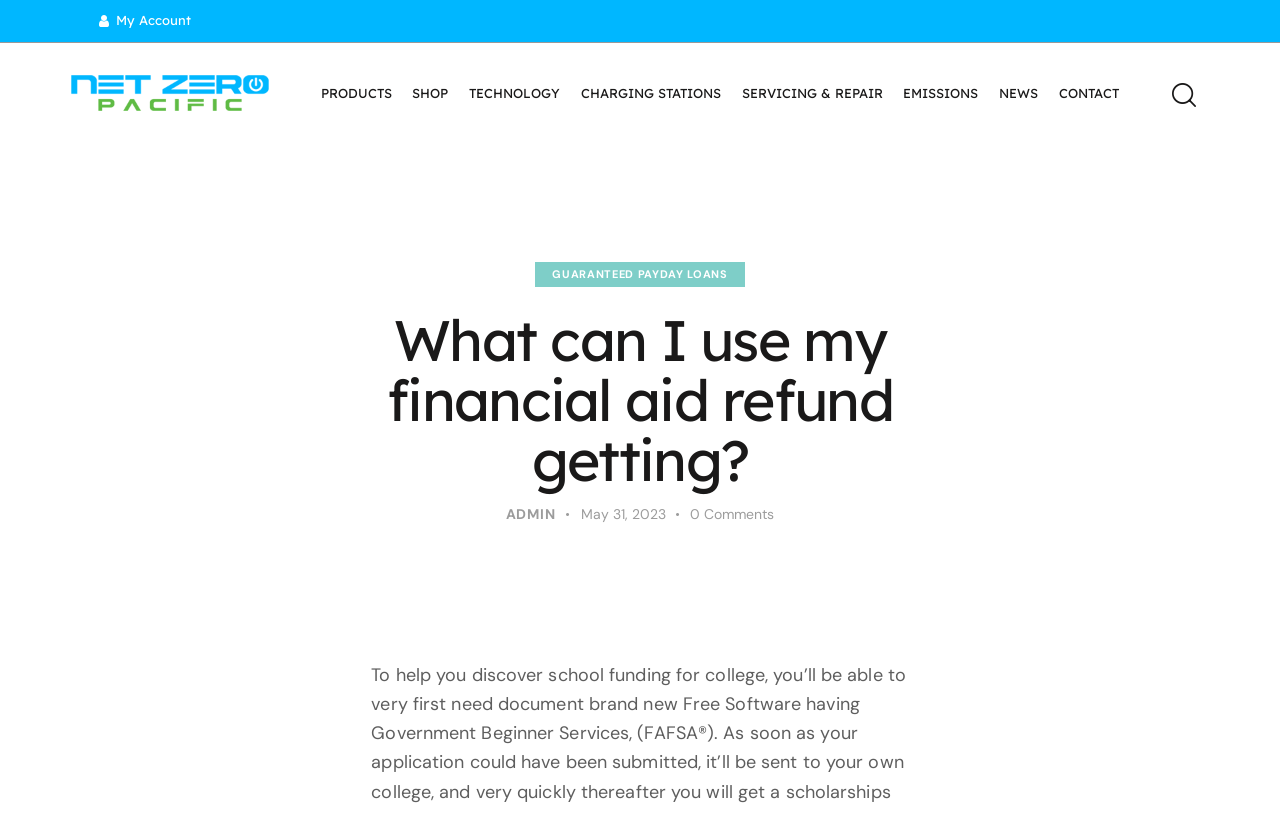Respond with a single word or phrase:
How many main navigation links are there?

8